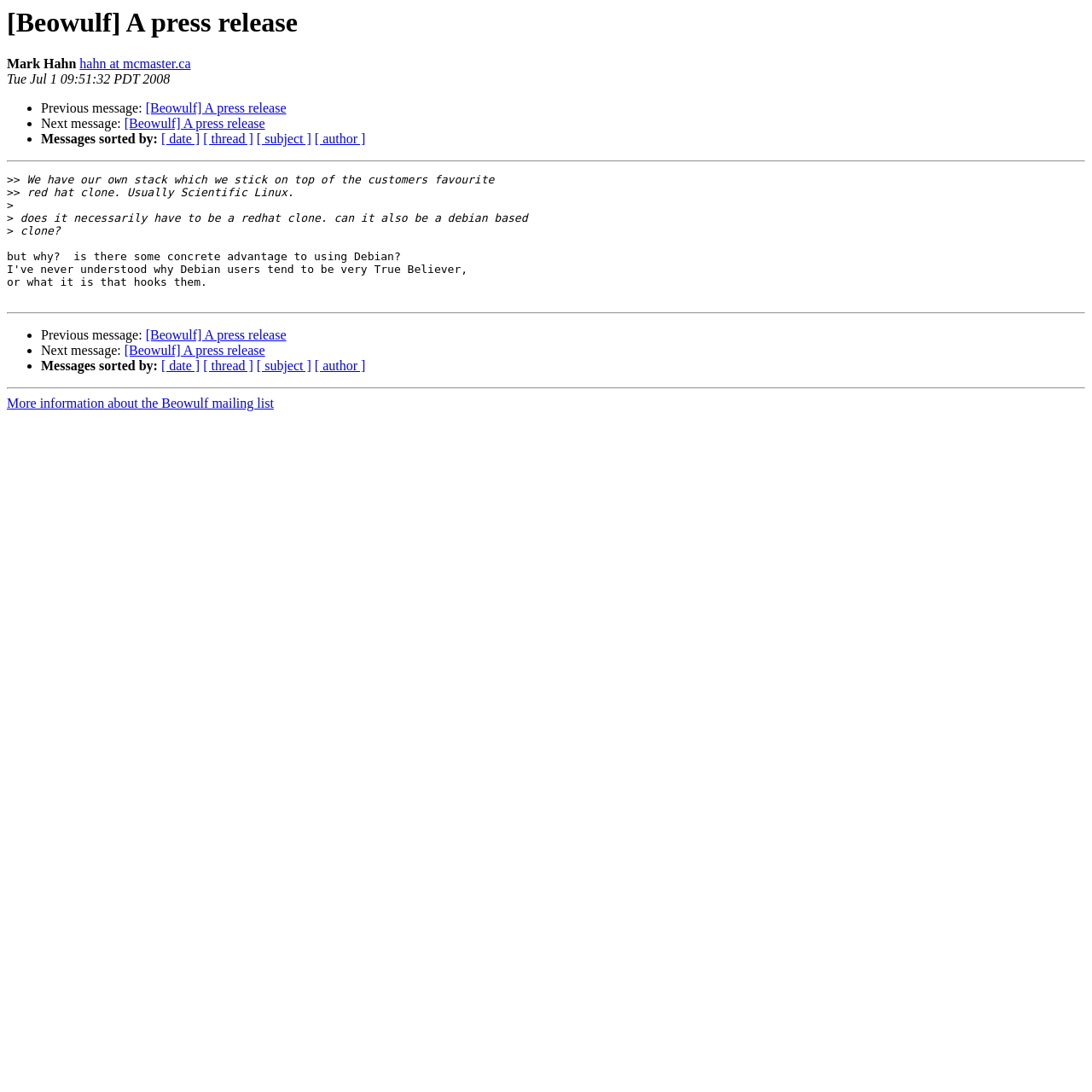Respond to the following question with a brief word or phrase:
What is the date of this press release?

Tue Jul 1 09:51:32 PDT 2008